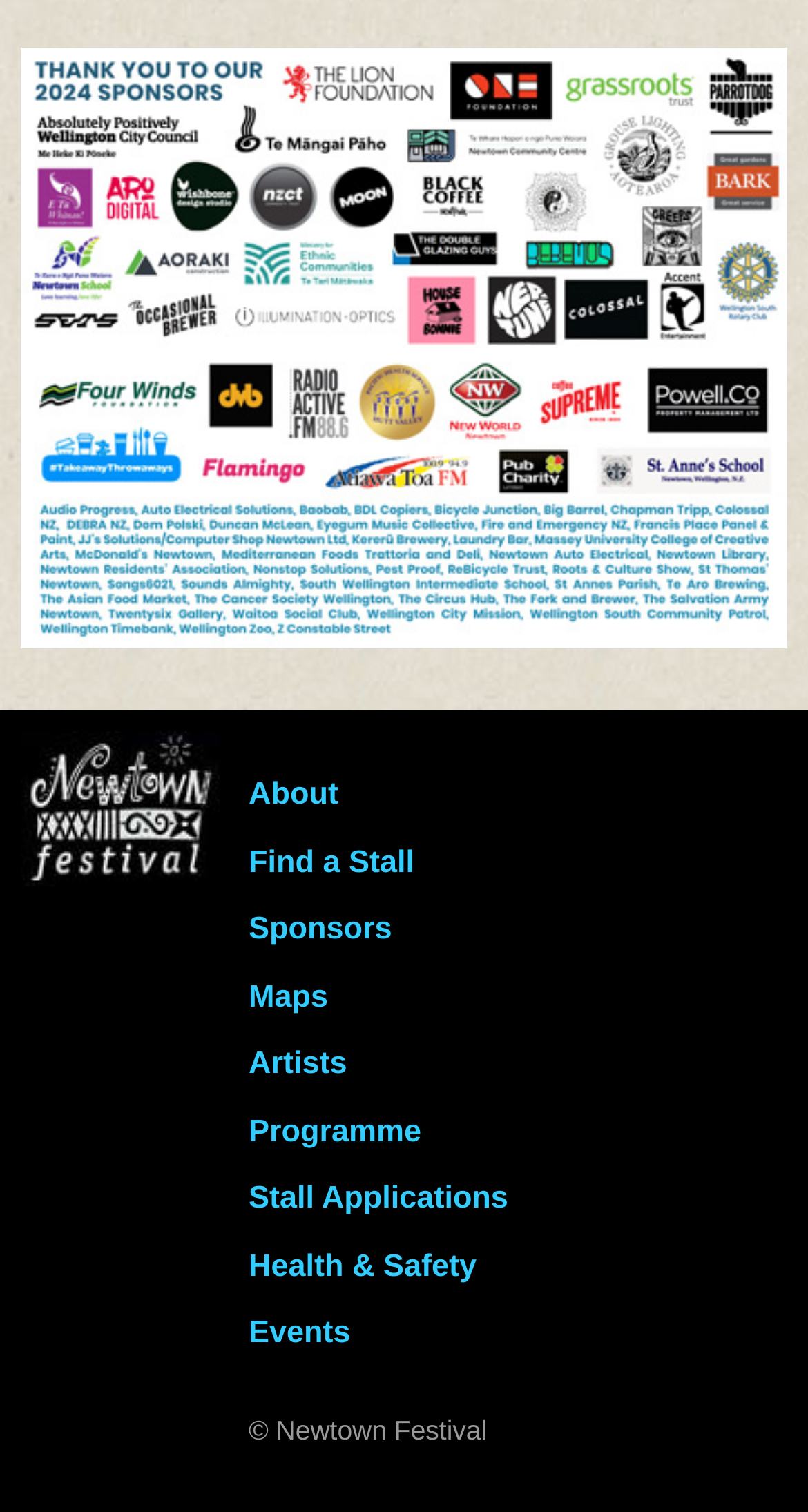Please specify the bounding box coordinates for the clickable region that will help you carry out the instruction: "visit the Maps page".

[0.308, 0.648, 0.406, 0.671]